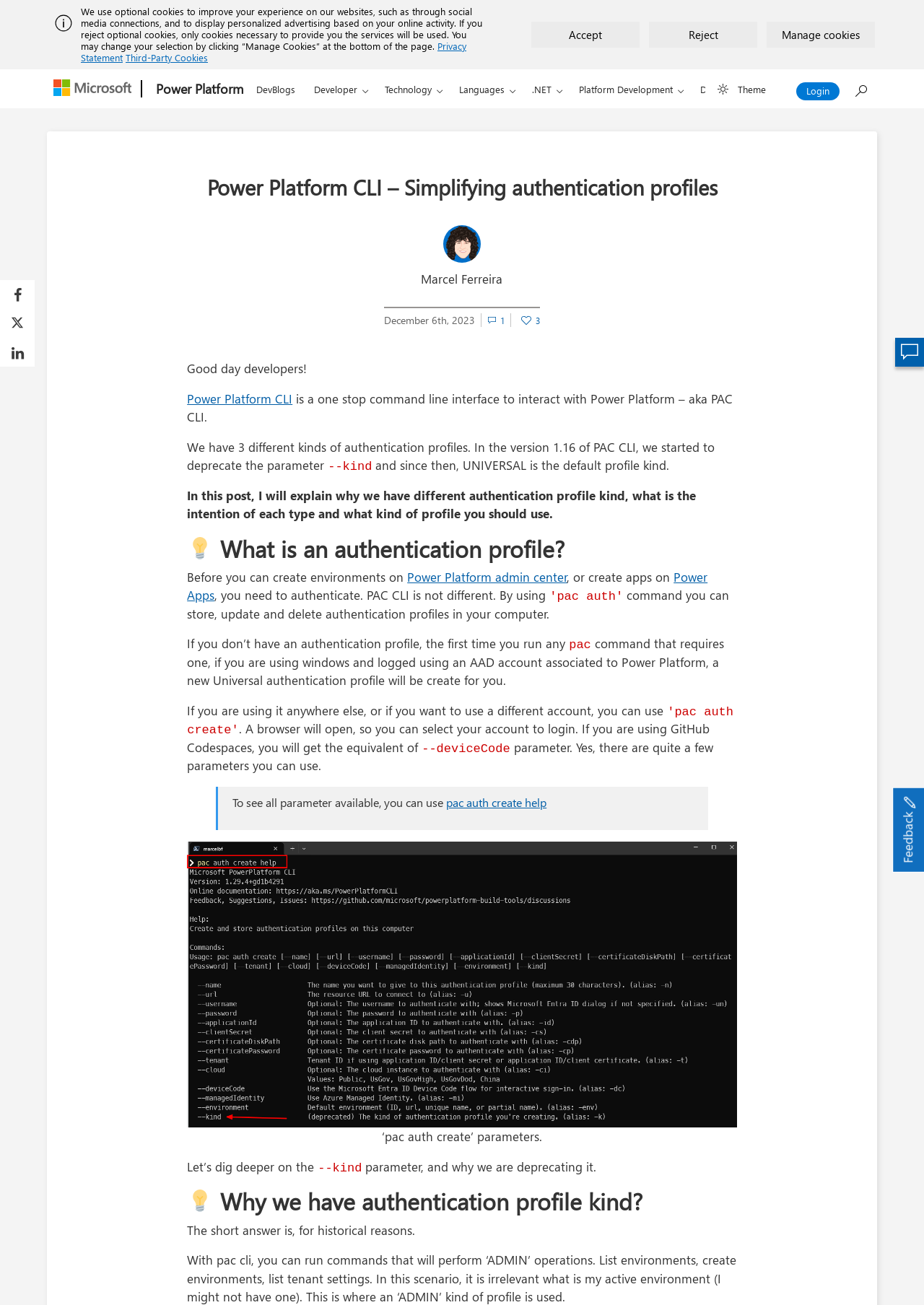Locate the coordinates of the bounding box for the clickable region that fulfills this instruction: "Click the 'Share on Facebook' link".

[0.0, 0.215, 0.038, 0.237]